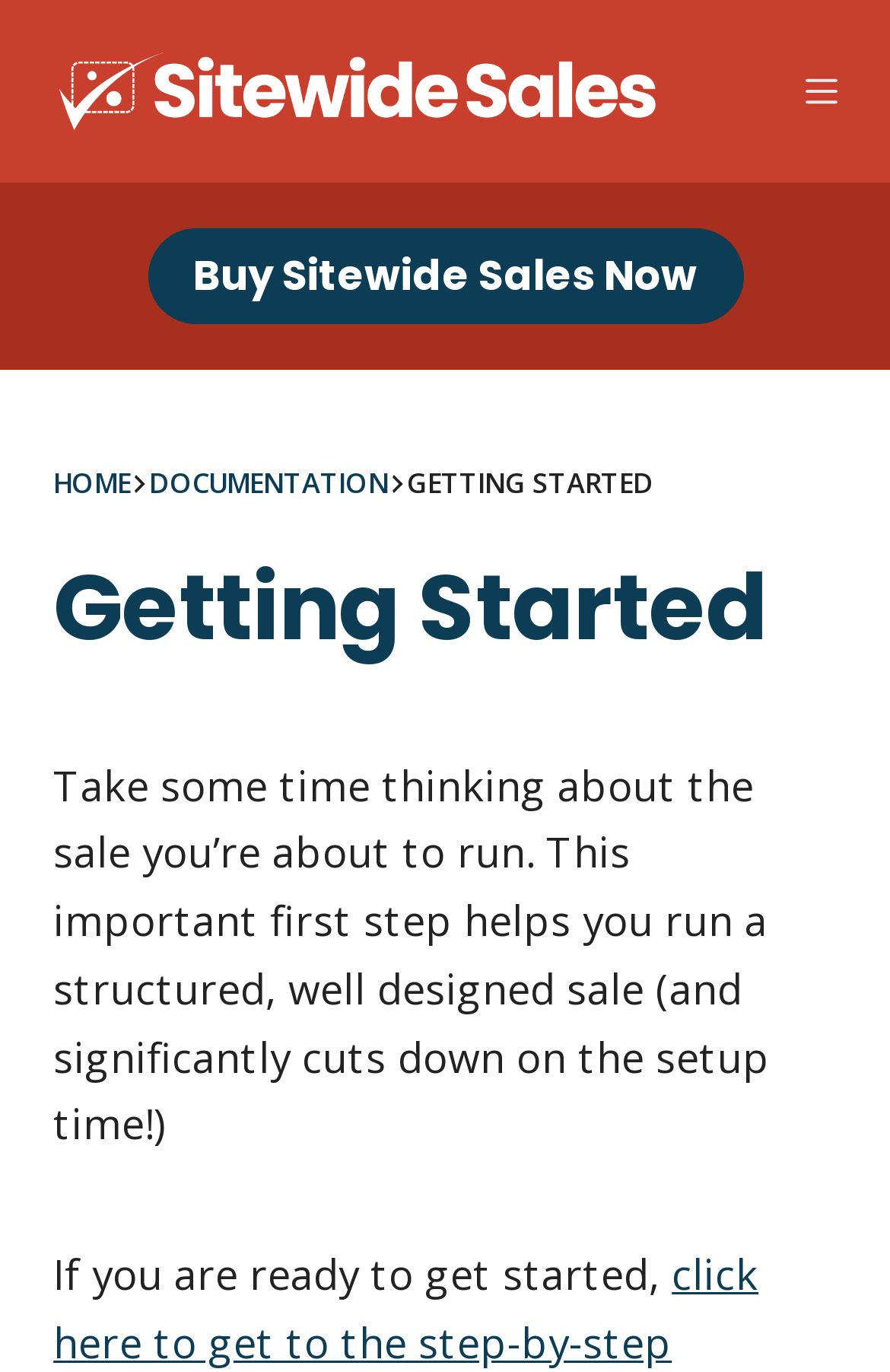Please answer the following question using a single word or phrase: 
What is the logo of the website?

Sitewide Sales Logo